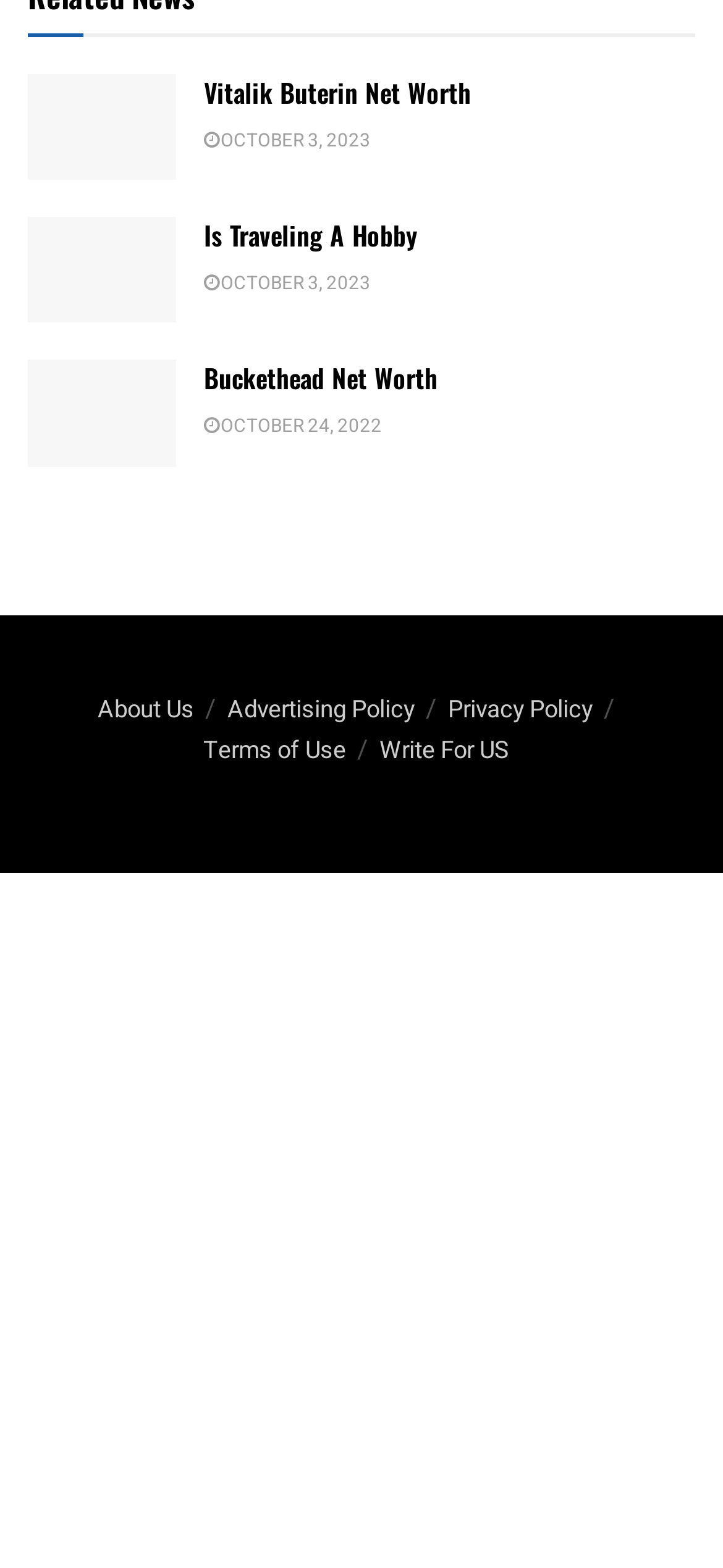Locate the bounding box coordinates of the element that needs to be clicked to carry out the instruction: "View the privacy policy". The coordinates should be given as four float numbers ranging from 0 to 1, i.e., [left, top, right, bottom].

None